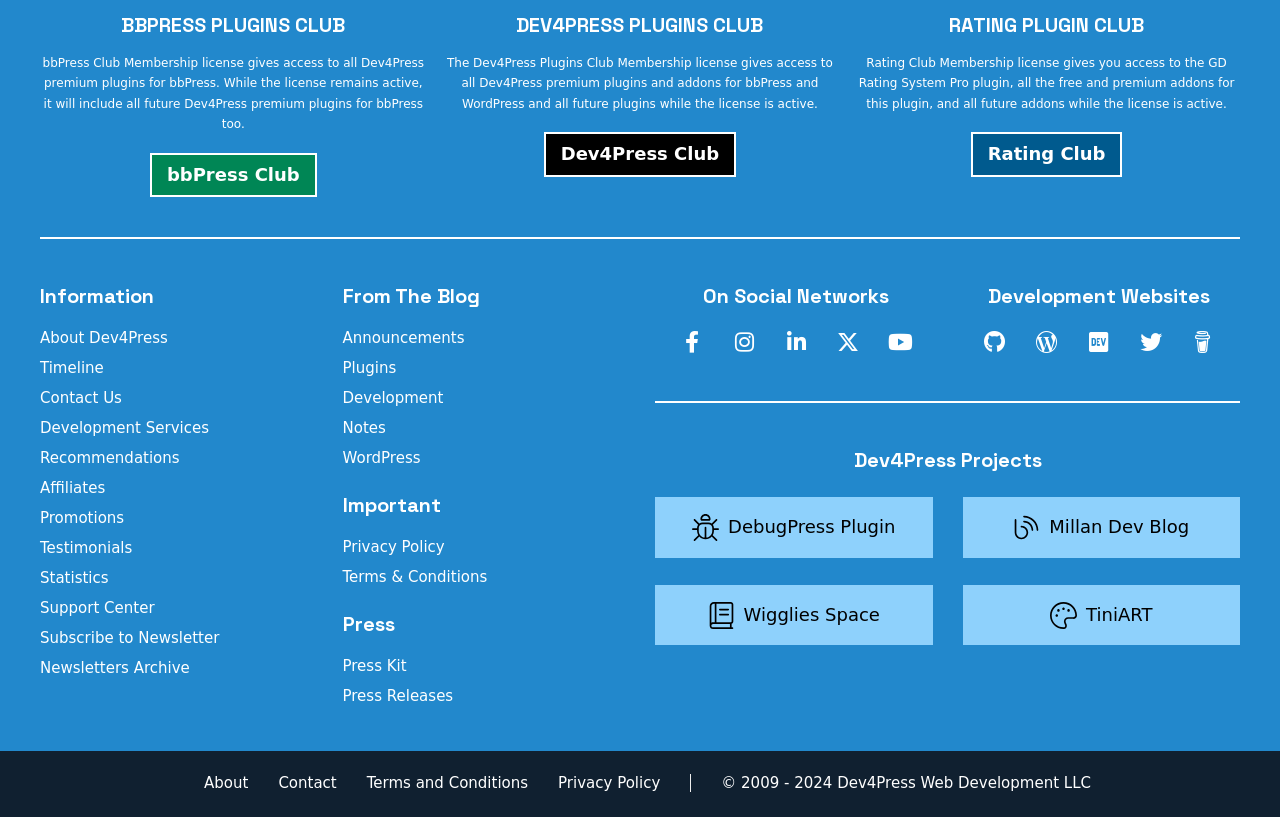Find the bounding box of the UI element described as: "Privacy Policy". The bounding box coordinates should be given as four float values between 0 and 1, i.e., [left, top, right, bottom].

[0.436, 0.948, 0.516, 0.97]